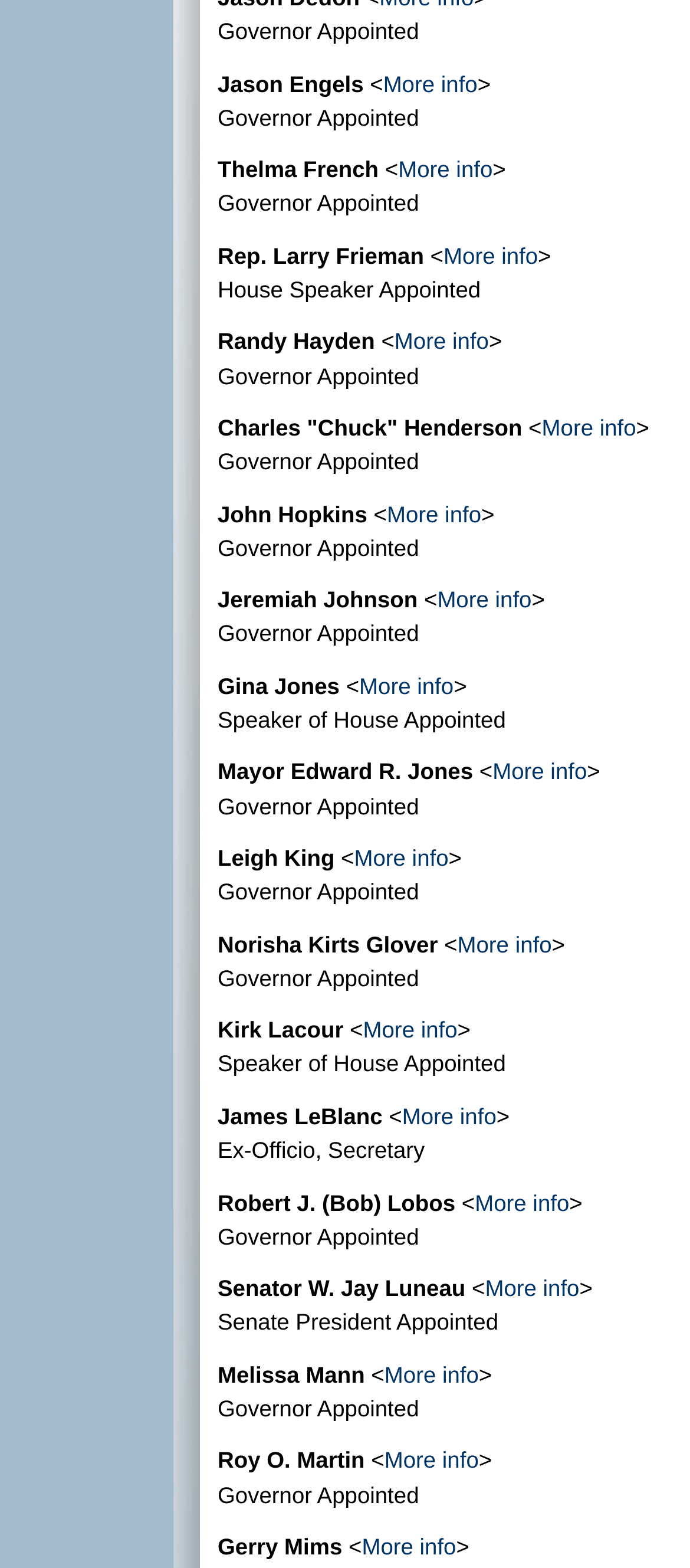Answer the following in one word or a short phrase: 
How many links are there on the webpage?

20